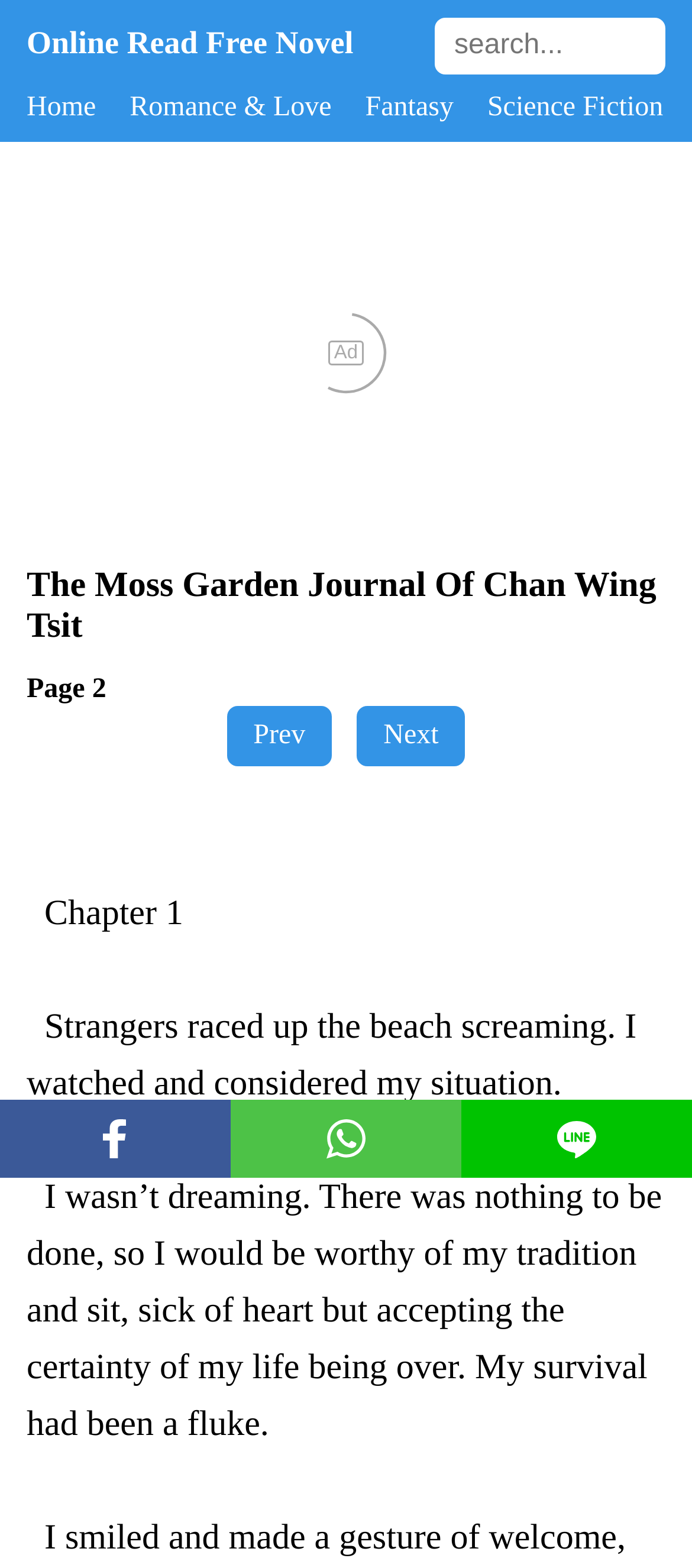Can you determine the main header of this webpage?

The Moss Garden Journal Of Chan Wing Tsit